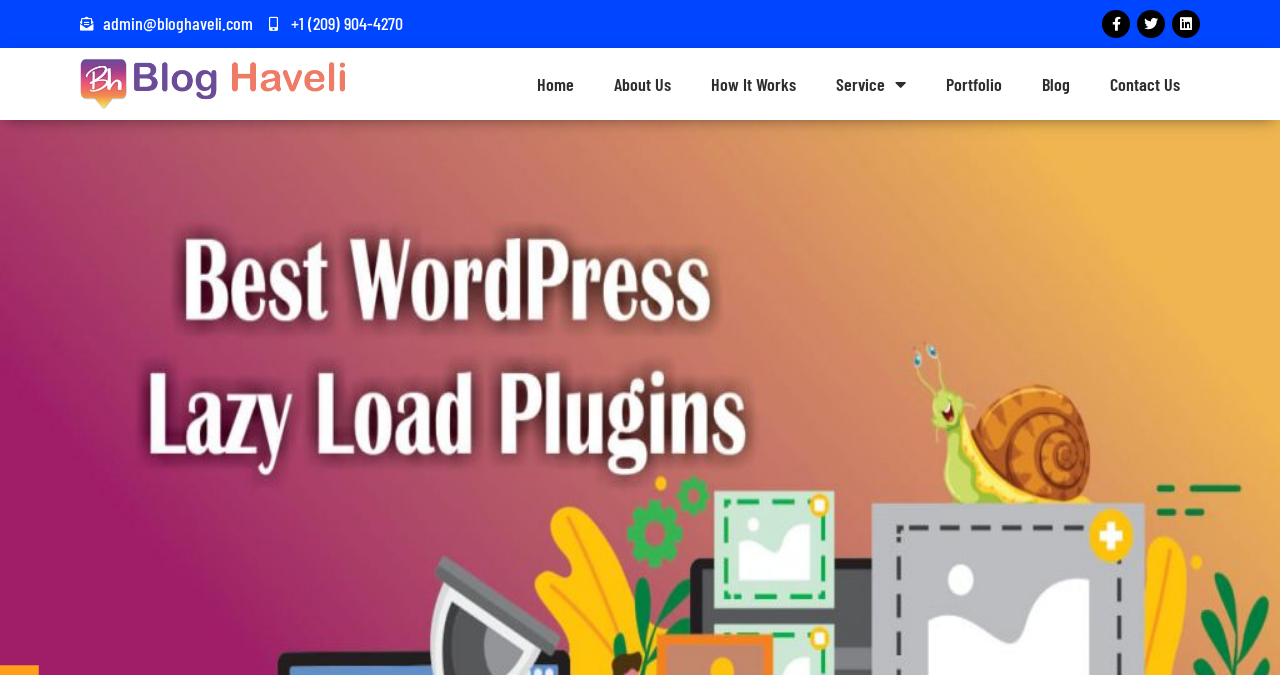Locate the bounding box coordinates of the region to be clicked to comply with the following instruction: "Call the phone number". The coordinates must be four float numbers between 0 and 1, in the form [left, top, right, bottom].

None